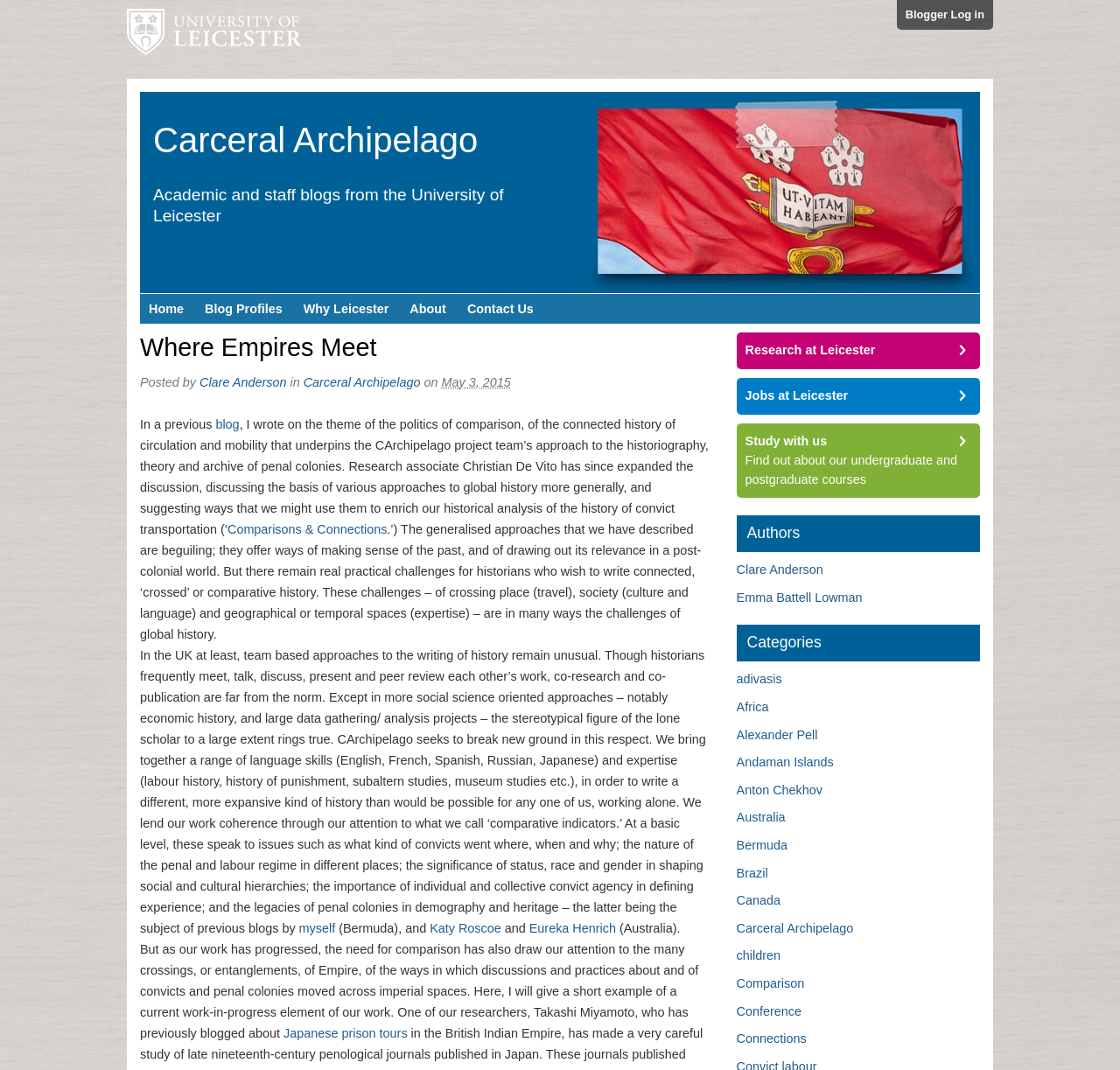Find the bounding box coordinates of the element I should click to carry out the following instruction: "Learn more about the 'Comparisons & Connections' theme".

[0.203, 0.488, 0.346, 0.501]